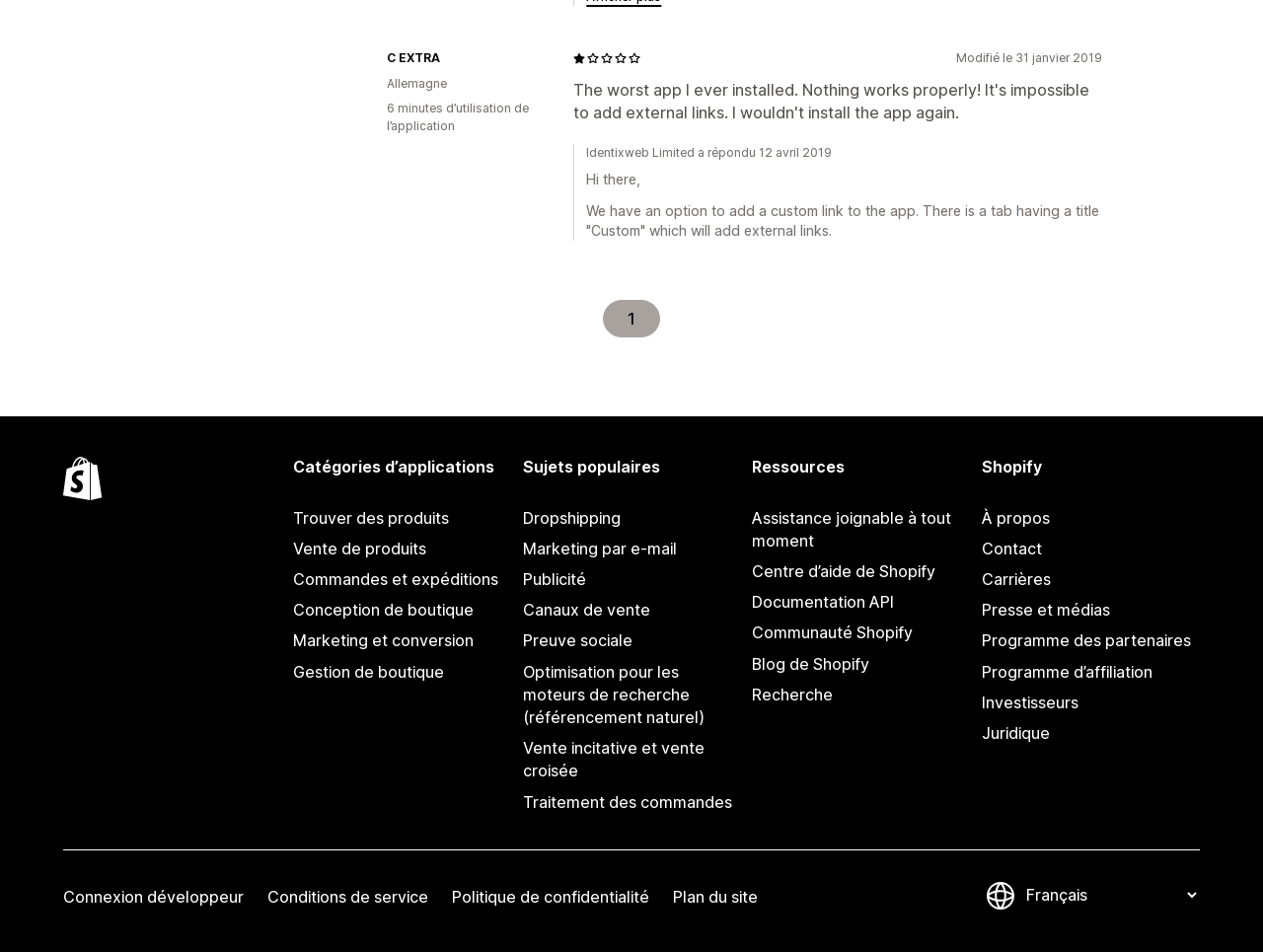Using the provided element description: "Contact", identify the bounding box coordinates. The coordinates should be four floats between 0 and 1 in the order [left, top, right, bottom].

[0.777, 0.56, 0.95, 0.593]